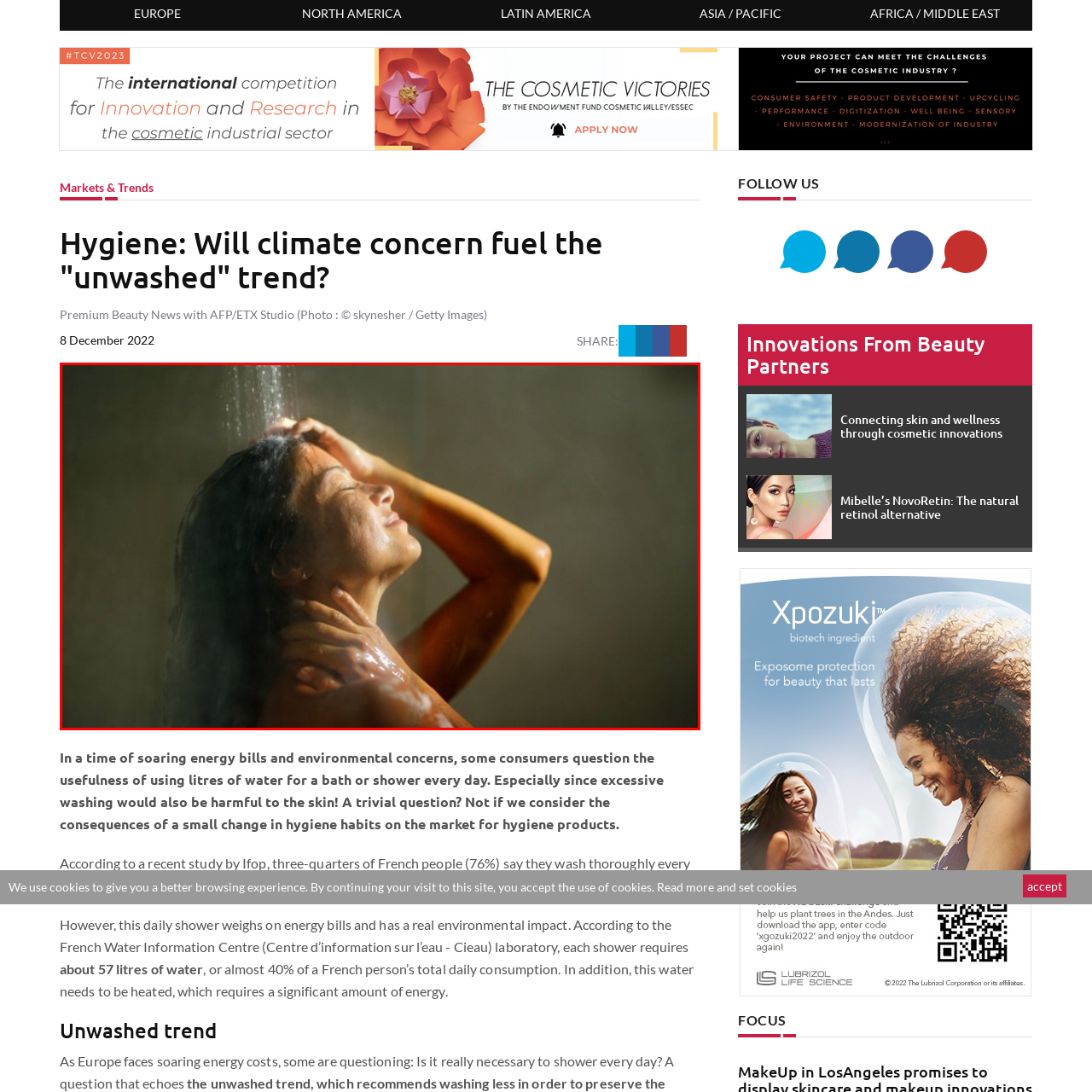Check the image highlighted by the red rectangle and provide a single word or phrase for the question:
What is the setting of the image?

Modern bathroom